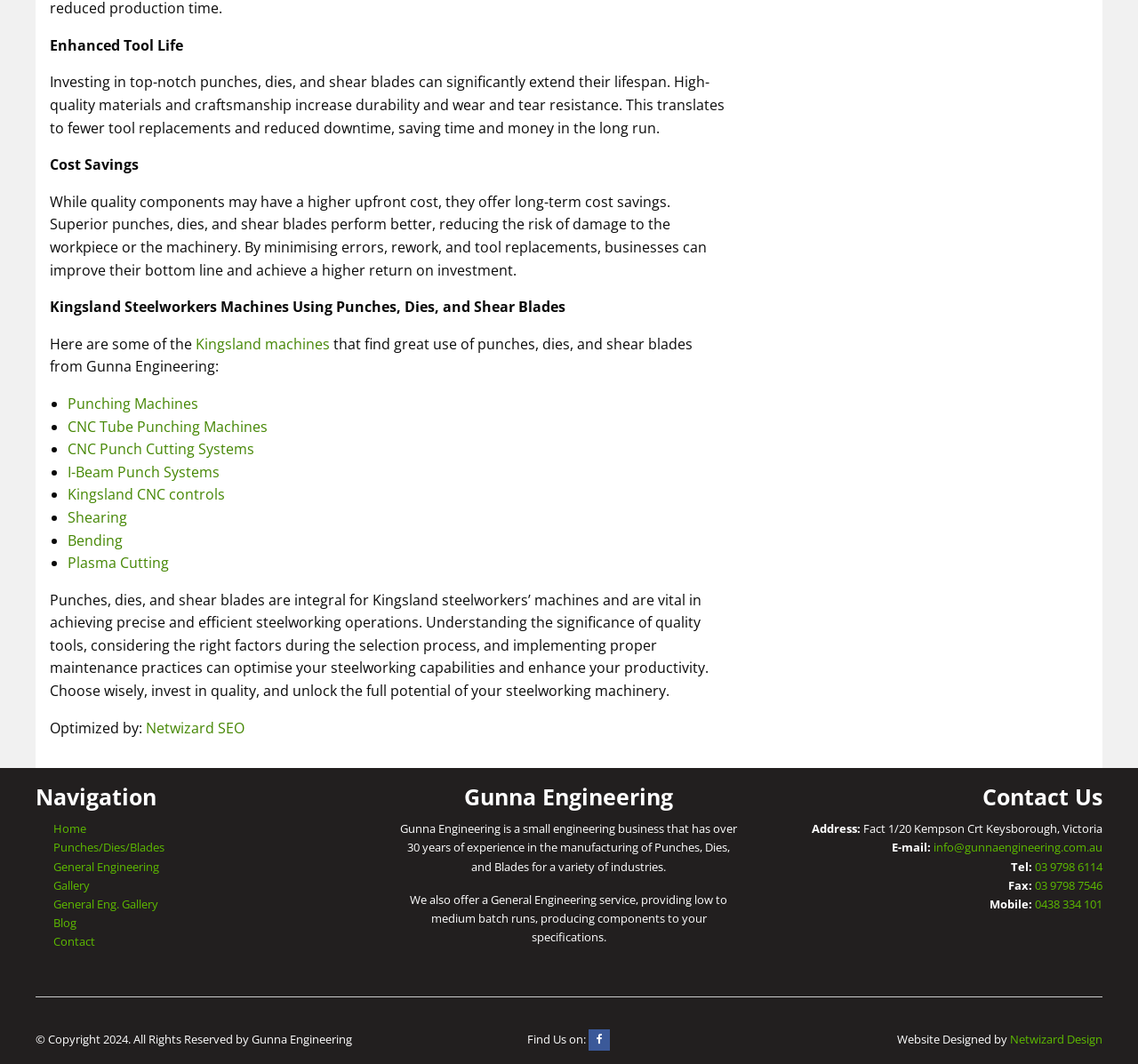What is the email address of Gunna Engineering?
Please answer the question with as much detail as possible using the screenshot.

In the 'Contact Us' section of the webpage, the email address of Gunna Engineering is listed as 'info@gunnaengineering.com.au'.